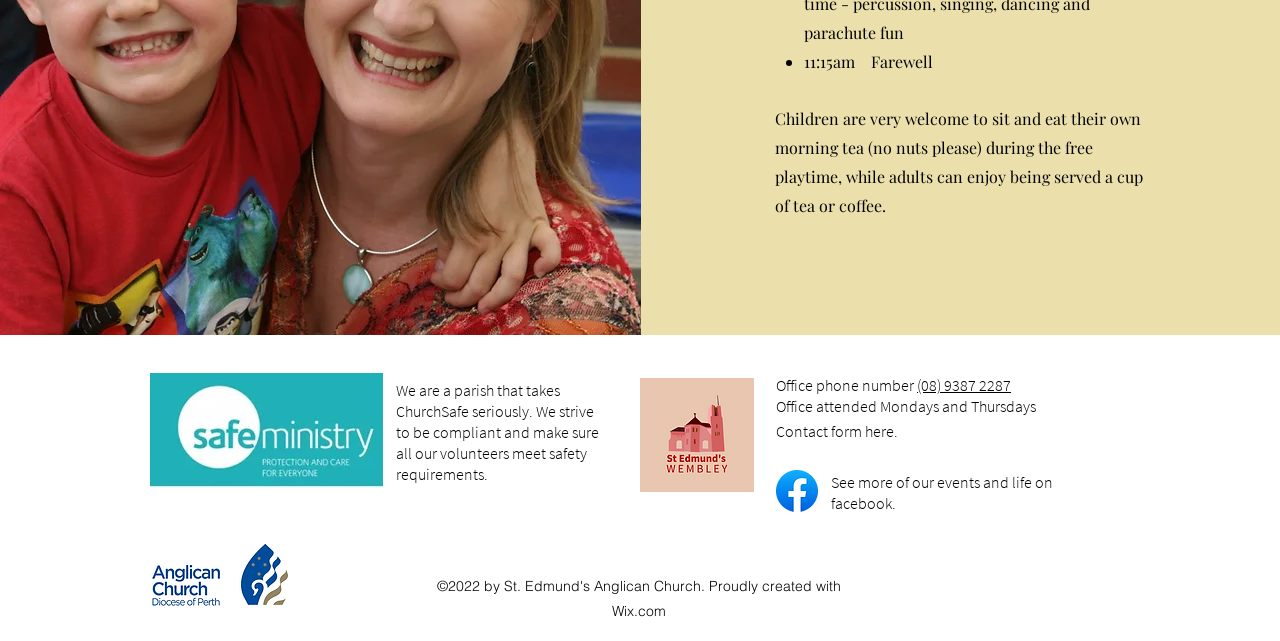What social media platform is linked on the webpage?
Please give a well-detailed answer to the question.

The webpage has a link to Facebook, which is indicated by the Facebook icon and the text that mentions seeing more of their events and life on Facebook.